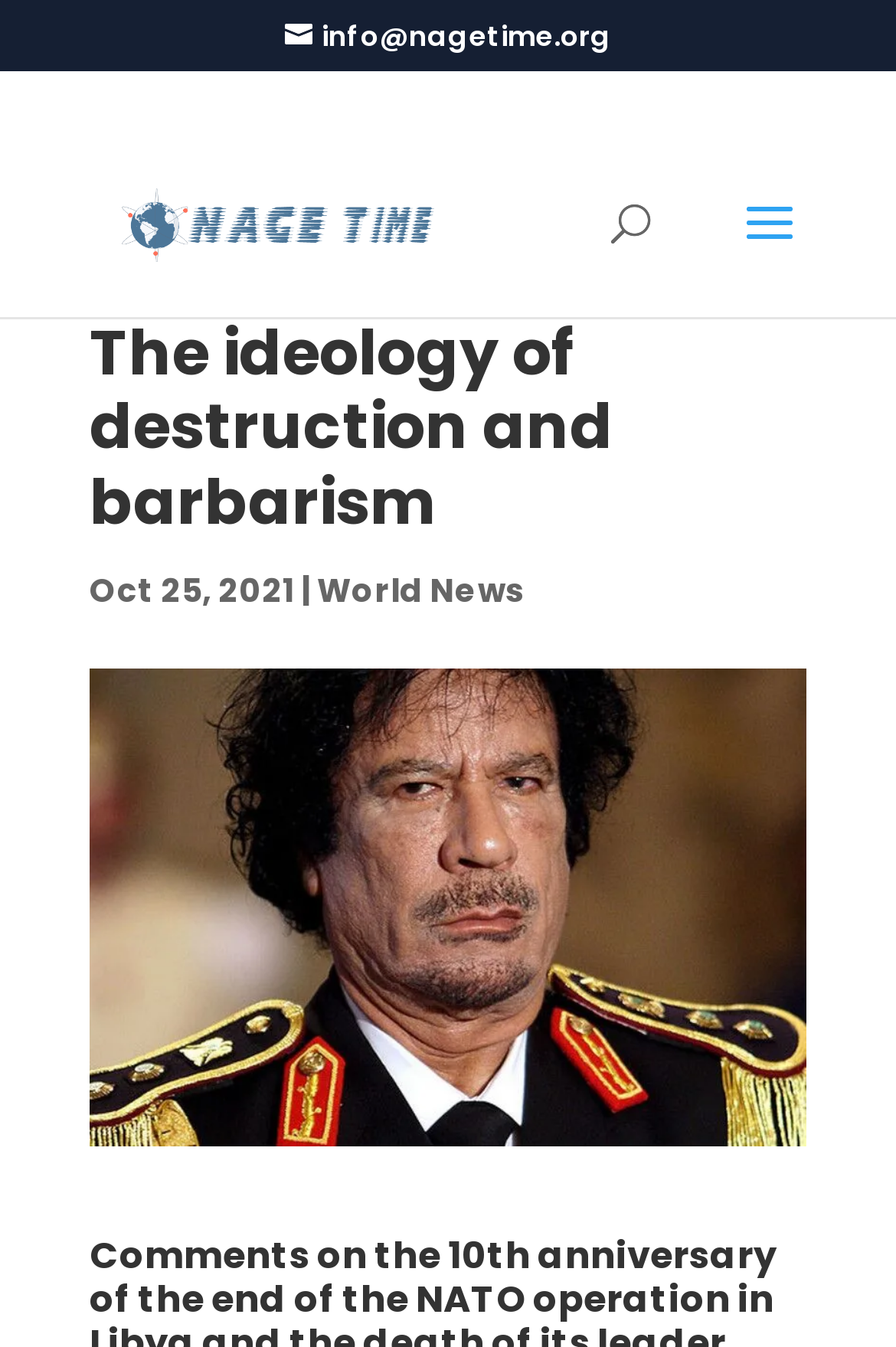Produce an extensive caption that describes everything on the webpage.

The webpage is about the 10th anniversary of the end of the NATO operation in Libya and the death of its leader Muammar Gaddafi. At the top left, there is a link to "info@nagetime.org" and a logo image with the text "#NAGETIME" next to it. Below the logo, there is a search bar with a searchbox labeled "Search for:".

The main content of the webpage is headed by a title "The ideology of destruction and barbarism" which spans across the top of the page. Below the title, there is a date "Oct 25, 2021" followed by a vertical bar and a link to "World News". 

The main image of the webpage is a large image that takes up most of the page, depicting the 10th anniversary of the end of the NATO operation in Libya and the death of its leader Muammar Gaddafi.